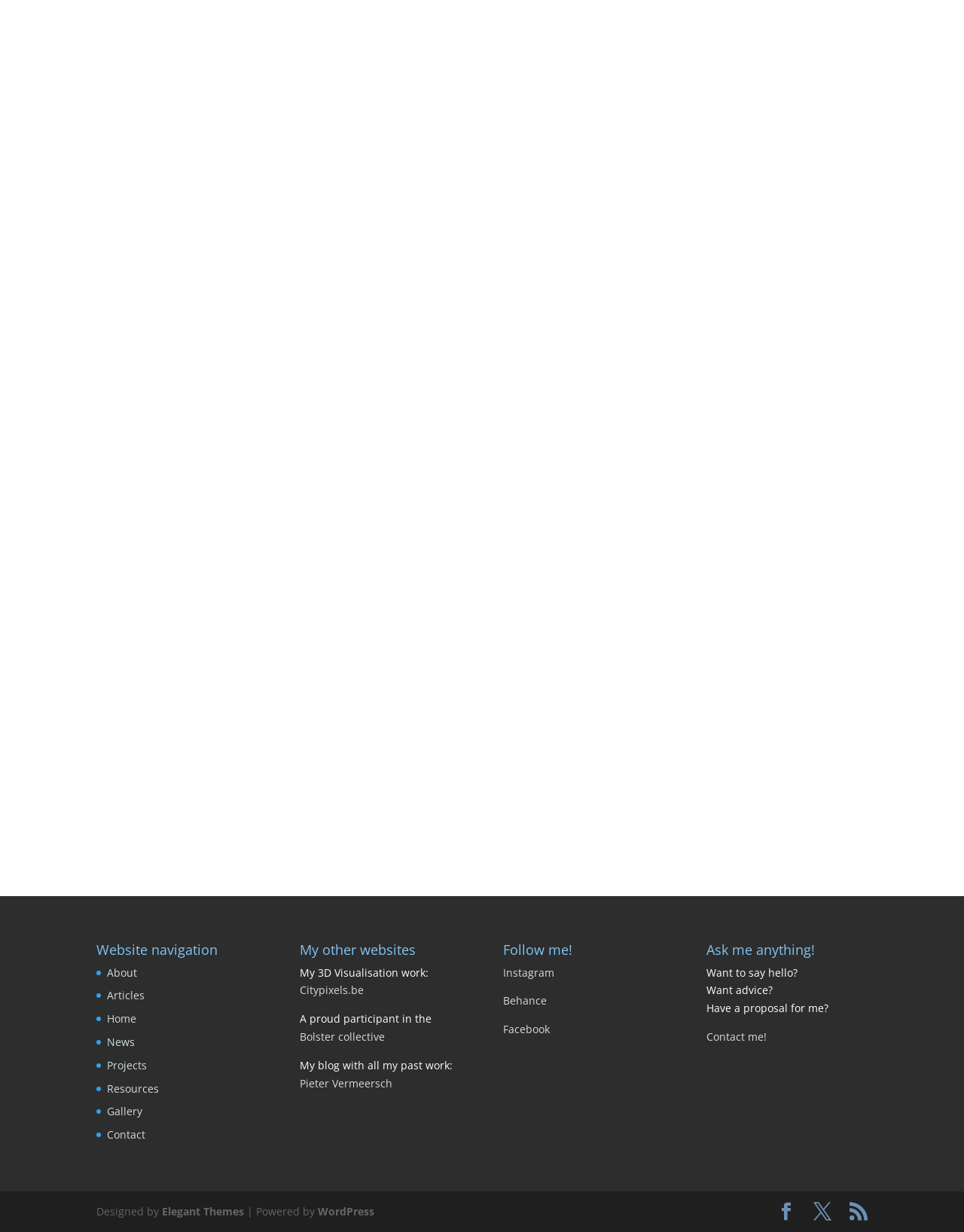Determine the bounding box coordinates for the clickable element to execute this instruction: "Visit Citypixels.be". Provide the coordinates as four float numbers between 0 and 1, i.e., [left, top, right, bottom].

[0.311, 0.798, 0.377, 0.81]